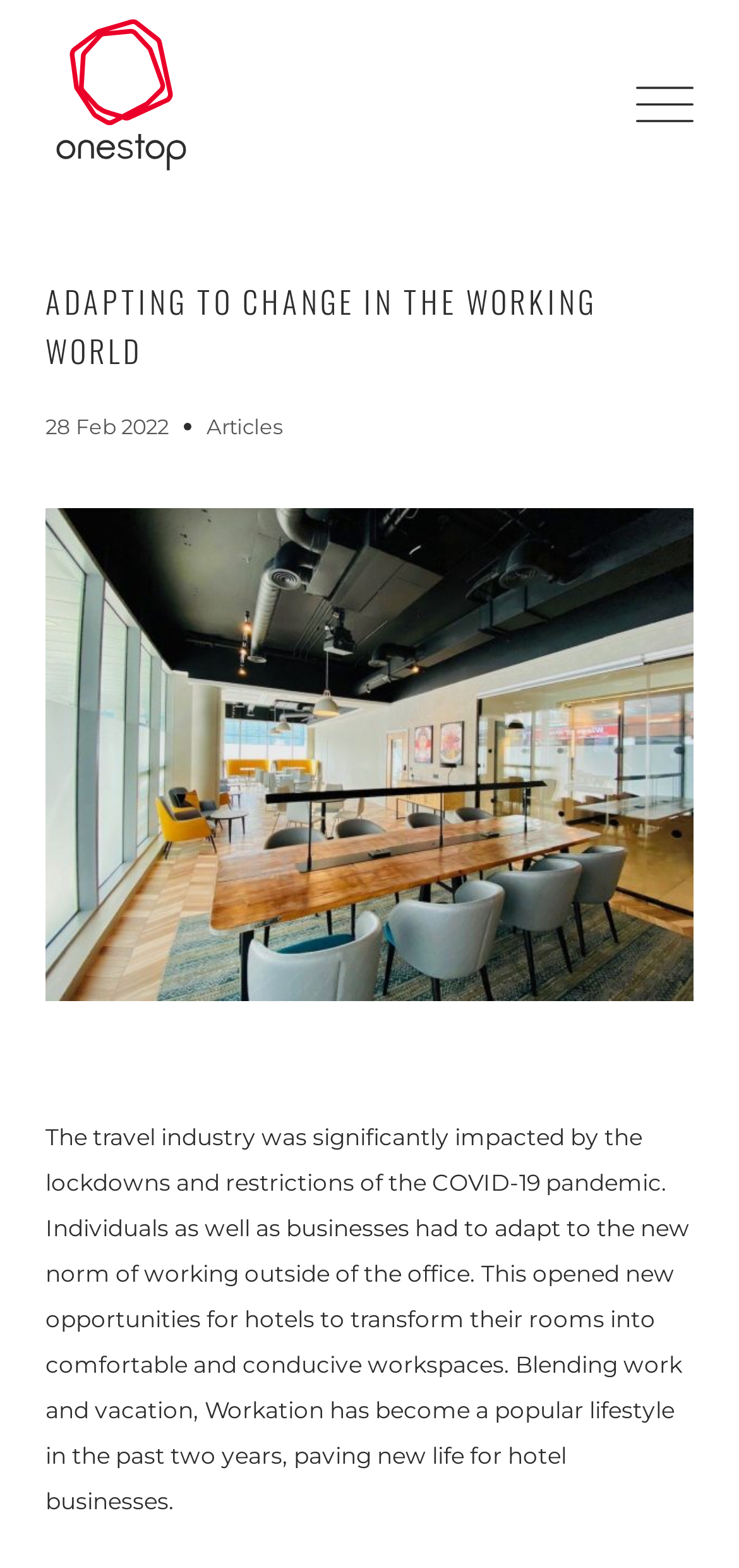Determine which piece of text is the heading of the webpage and provide it.

ADAPTING TO CHANGE IN THE WORKING WORLD